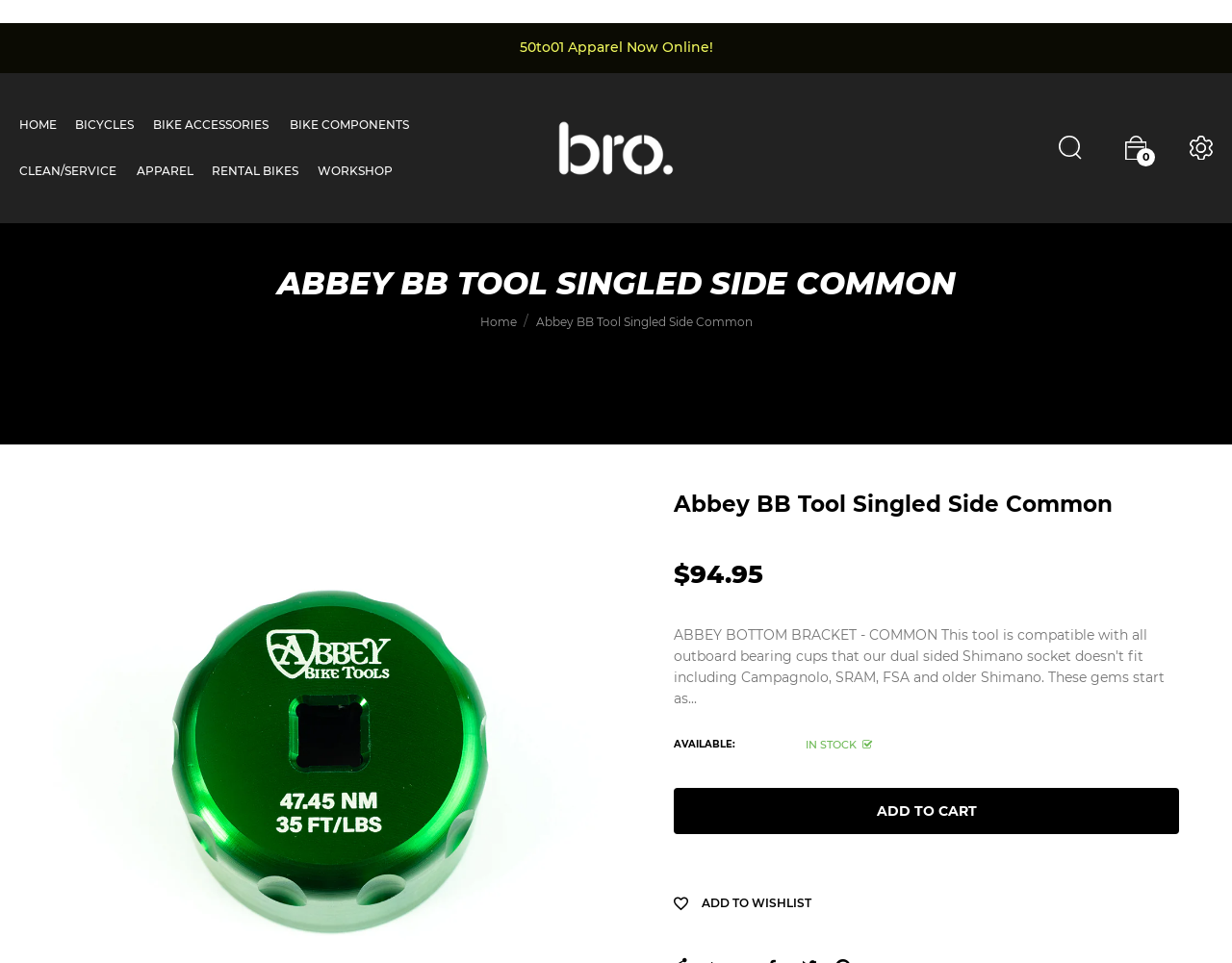Determine the bounding box coordinates for the clickable element to execute this instruction: "add to cart". Provide the coordinates as four float numbers between 0 and 1, i.e., [left, top, right, bottom].

[0.547, 0.818, 0.957, 0.866]